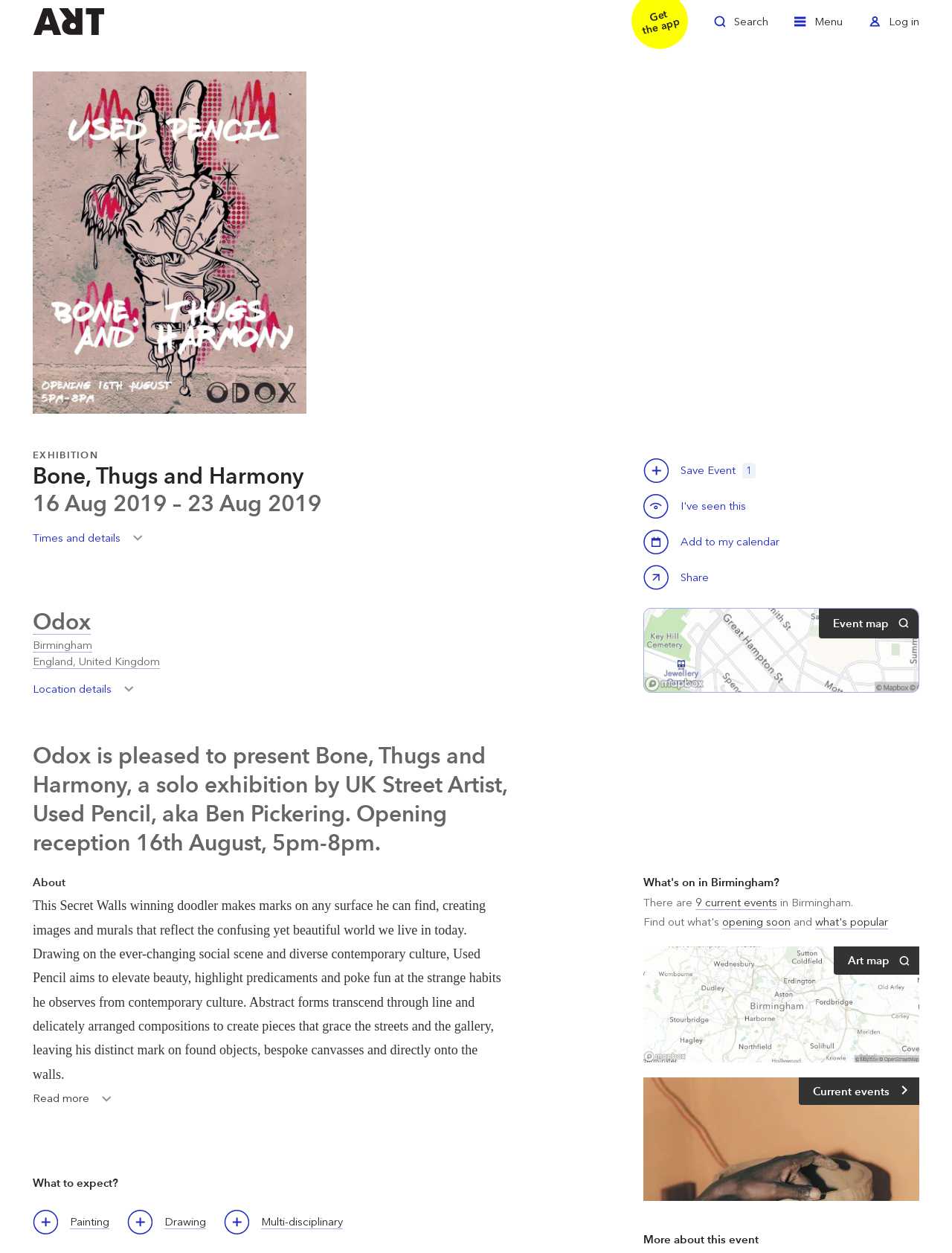Answer the question with a single word or phrase: 
What is the name of the exhibition?

Bone, Thugs and Harmony